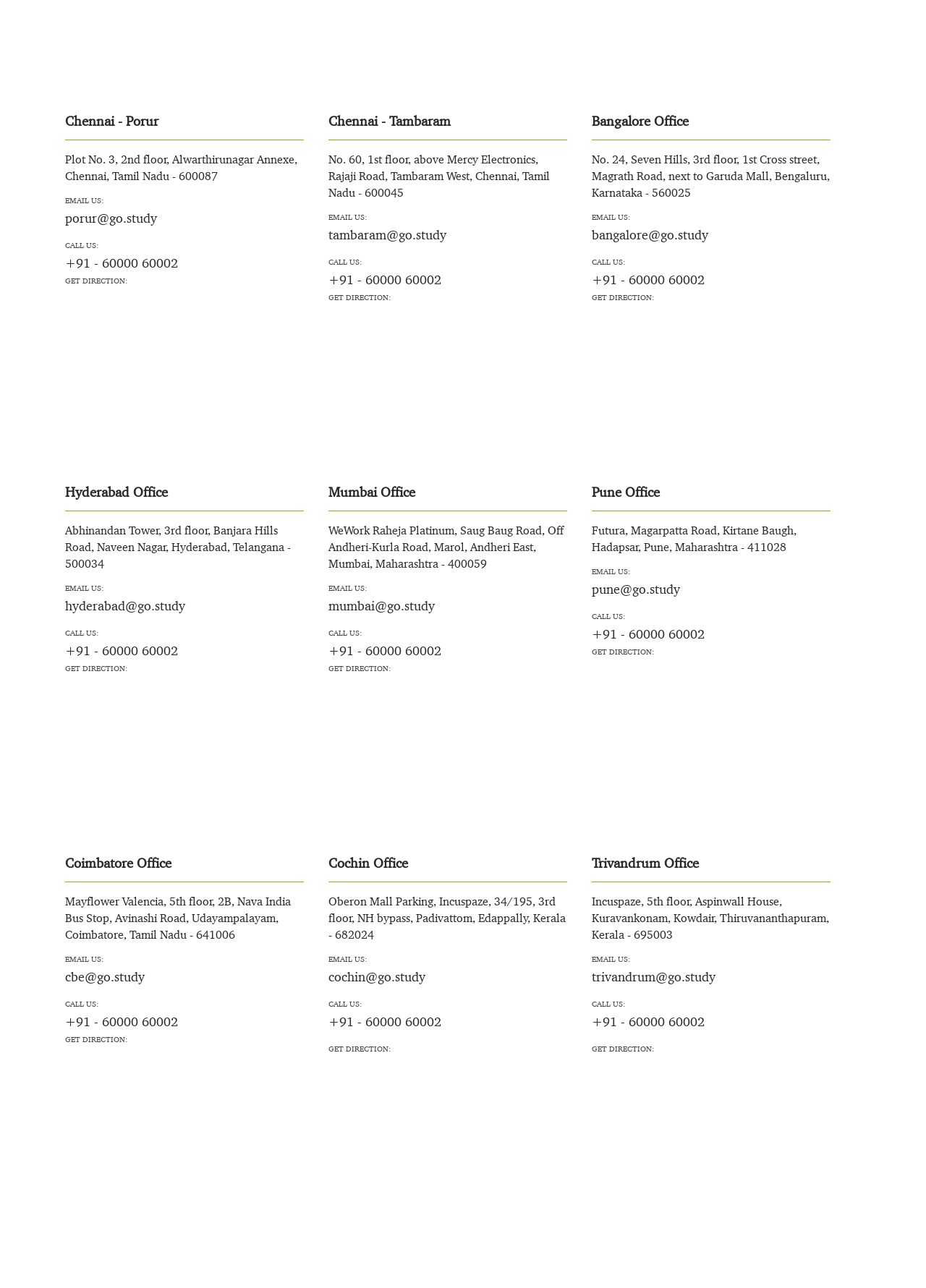Please determine the bounding box coordinates of the element to click on in order to accomplish the following task: "View map of Cochin office". Ensure the coordinates are four float numbers ranging from 0 to 1, i.e., [left, top, right, bottom].

[0.355, 0.827, 0.612, 0.94]